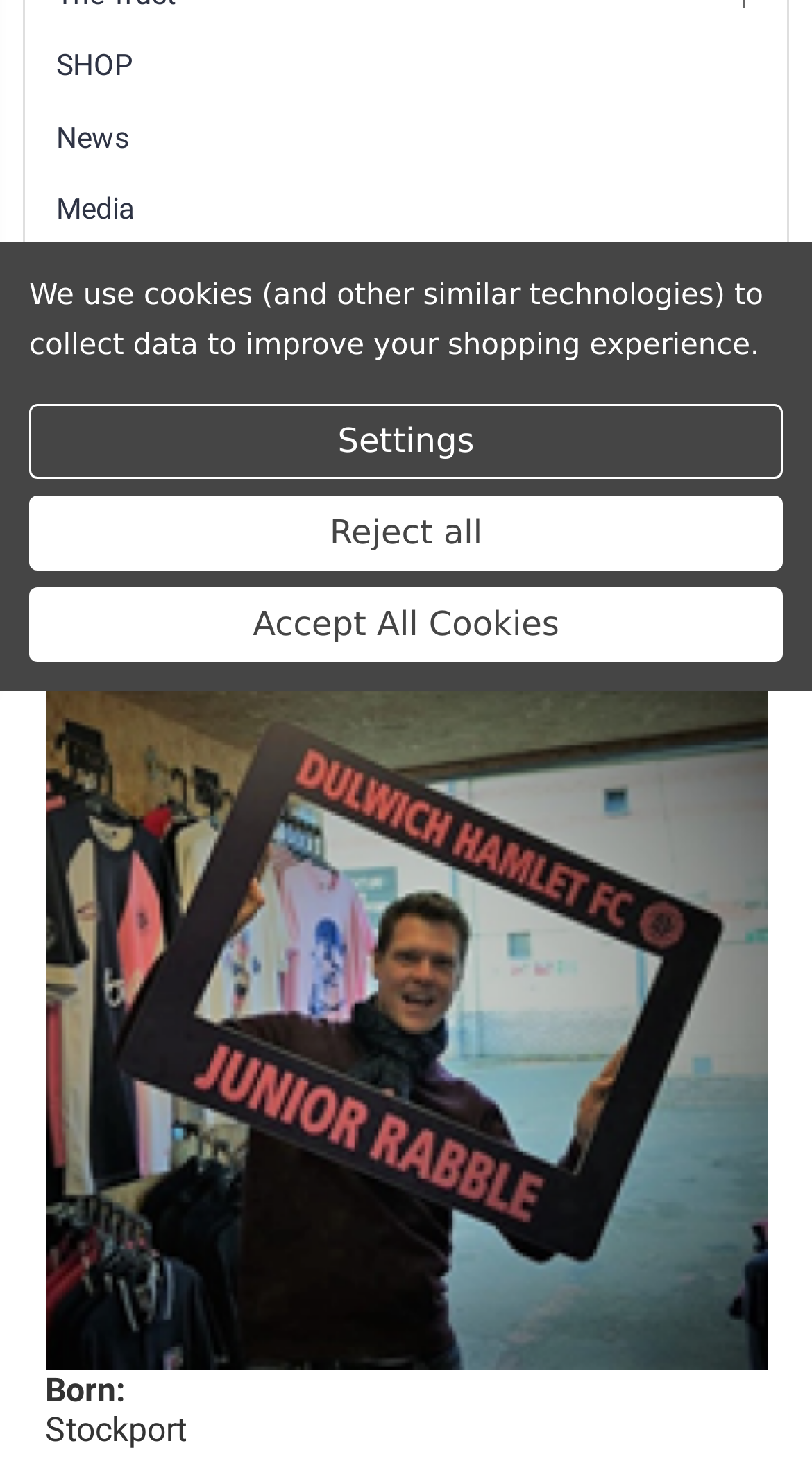Find the bounding box coordinates for the HTML element specified by: "Continue Reading".

None